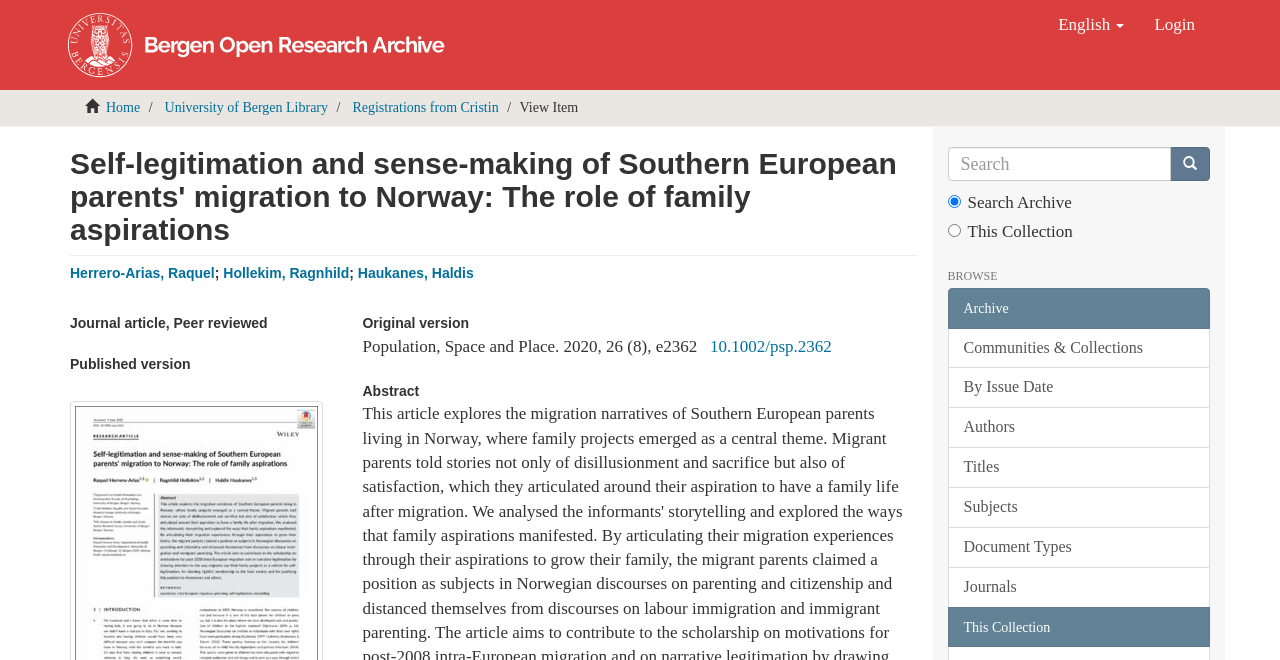Locate the bounding box of the UI element defined by this description: "Communities & Collections". The coordinates should be given as four float numbers between 0 and 1, formatted as [left, top, right, bottom].

[0.74, 0.496, 0.945, 0.558]